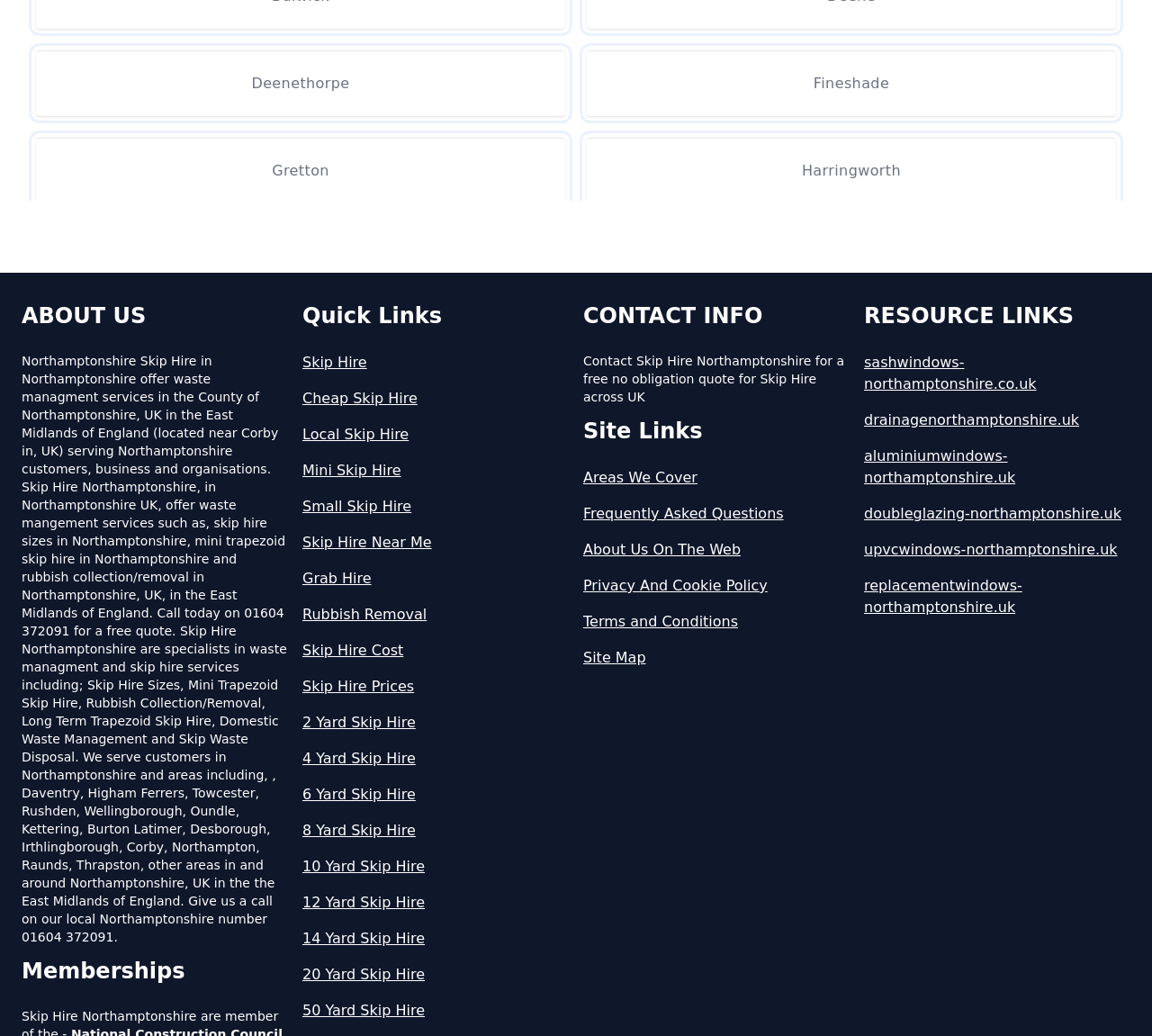What areas does Skip Hire Northamptonshire serve?
Provide an in-depth and detailed explanation in response to the question.

According to the webpage content, Skip Hire Northamptonshire serves customers in Northamptonshire and surrounding areas including Daventry, Higham Ferrers, Towcester, Rushden, Wellingborough, Oundle, Kettering, Burton Latimer, Desborough, Irthlingborough, Corby, Northampton, Raunds, Thrapston, and other areas in and around Northamptonshire.